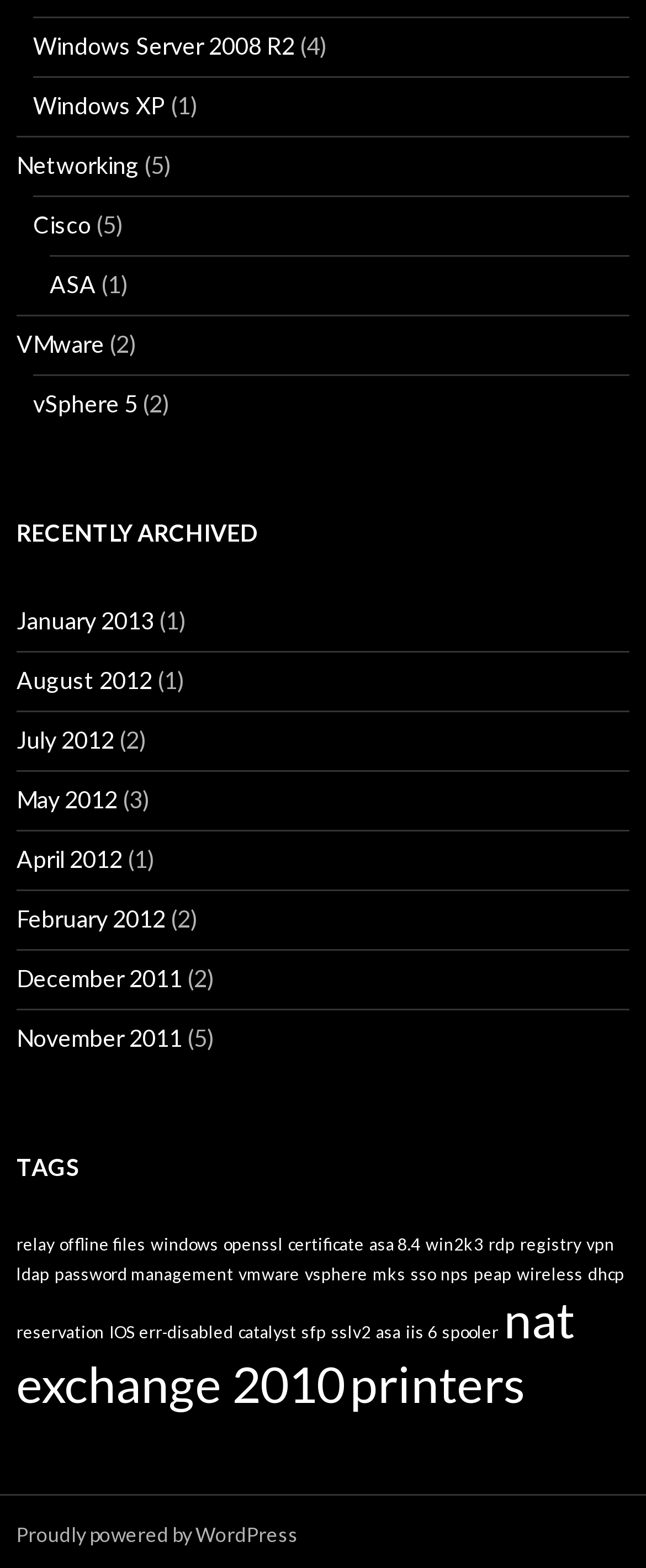Use a single word or phrase to respond to the question:
How many VMware-related links are there?

3